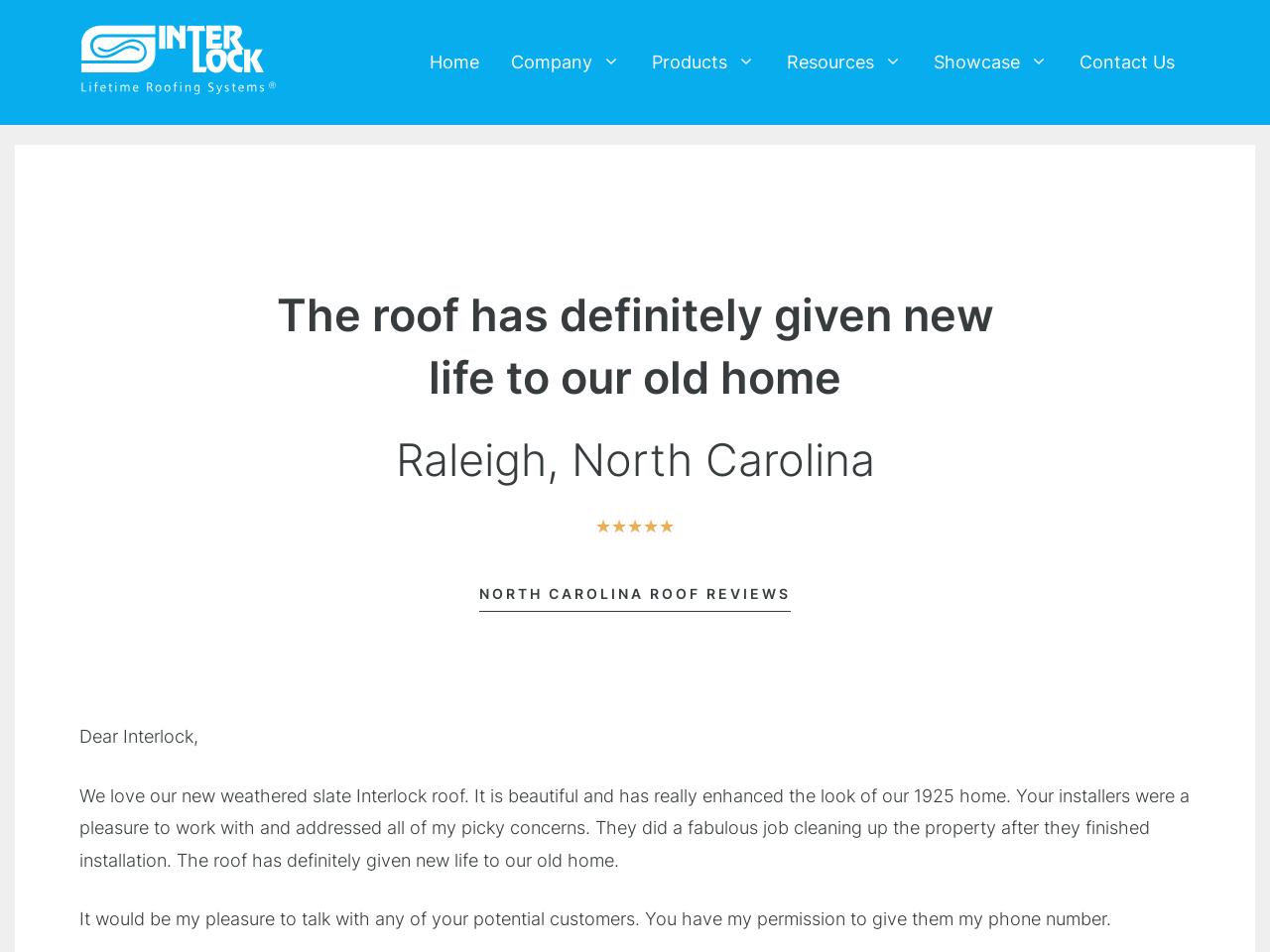Give an extensive and precise description of the webpage.

This webpage is a review page for a roofing company, specifically for Roofing Inc. in Raleigh, North Carolina. At the top of the page, there is a banner with the company name "Interlock" and a navigation menu with links to different sections of the website, including "Home", "Company", "Products", "Resources", "Showcase", and "Contact Us".

Below the navigation menu, there are two headings: "The roof has definitely given new life to our old home" and "Raleigh, North Carolina". Next to these headings, there is a rating of "5/5" and a link to "NORTH CAROLINA ROOF REVIEWS".

The main content of the page is a review written by Betsey Ann Lumsden, which is divided into three paragraphs. The first paragraph starts with "Dear Interlock," and expresses the reviewer's love for their new weathered slate Interlock roof, praising its beauty and the installation team's professionalism. The second paragraph describes how the roof has enhanced the look of their 1925 home. The third paragraph offers to talk with potential customers and gives permission to share the reviewer's phone number.

There is an image of the Interlock logo at the top of the page, and no other images are present. Overall, the page has a simple and clean layout, with a focus on the review and the company's information.